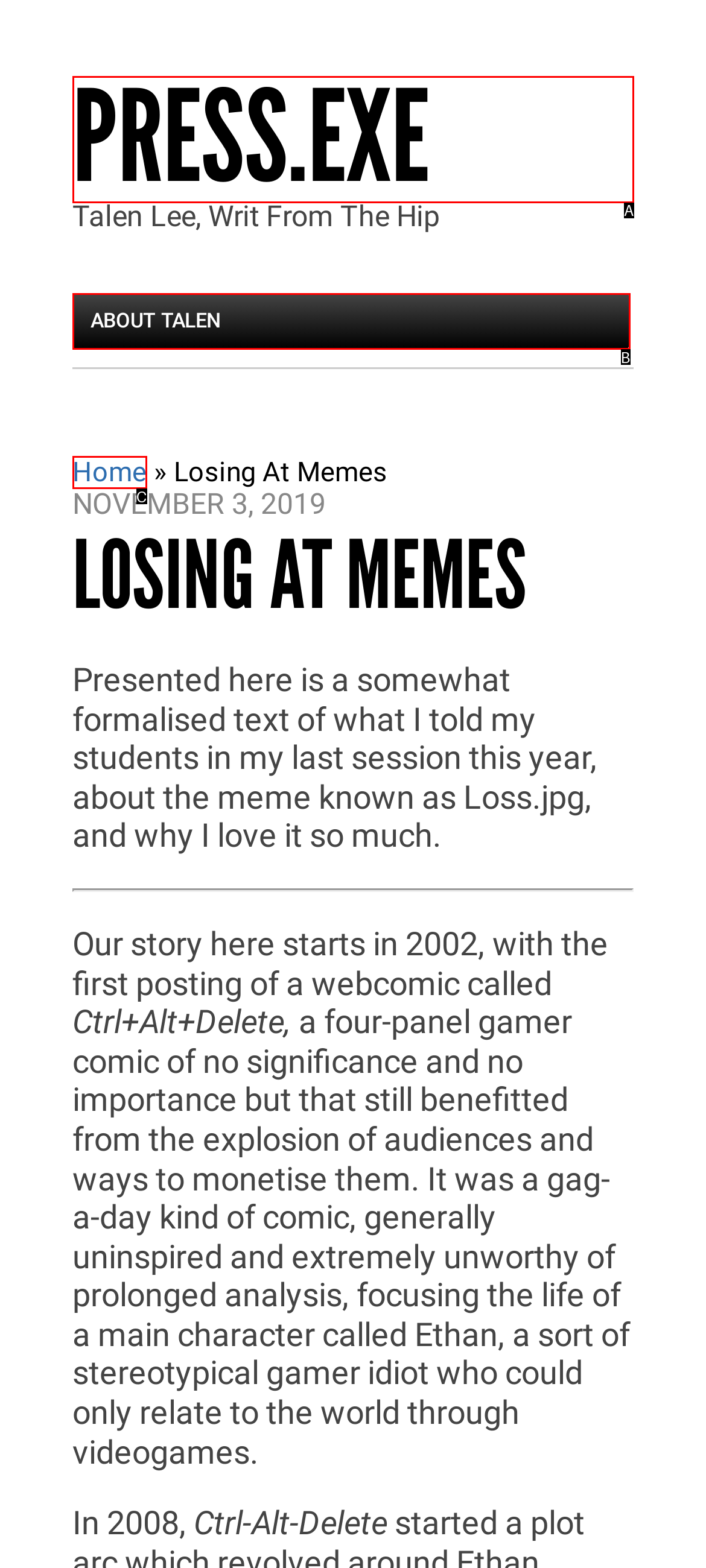Determine which option aligns with the description: About Talen. Provide the letter of the chosen option directly.

B